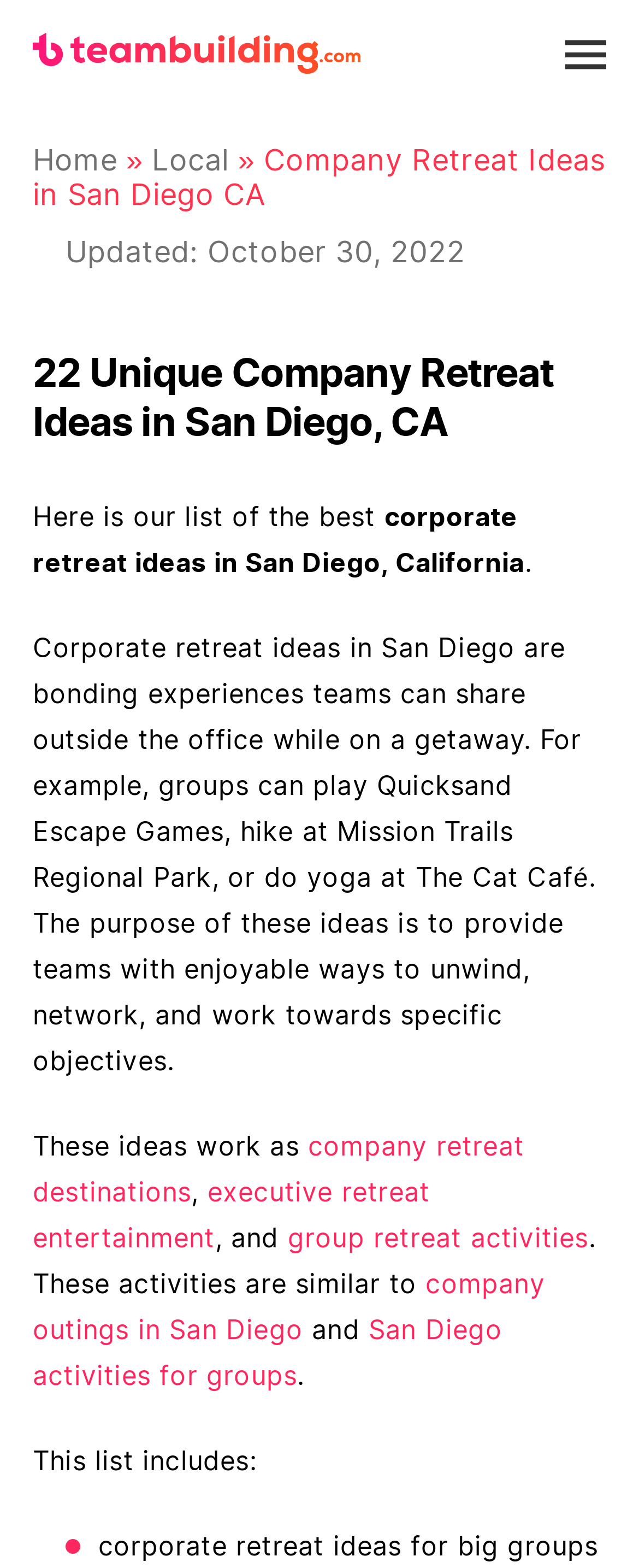Please indicate the bounding box coordinates of the element's region to be clicked to achieve the instruction: "View company outings in San Diego". Provide the coordinates as four float numbers between 0 and 1, i.e., [left, top, right, bottom].

[0.051, 0.811, 0.853, 0.857]